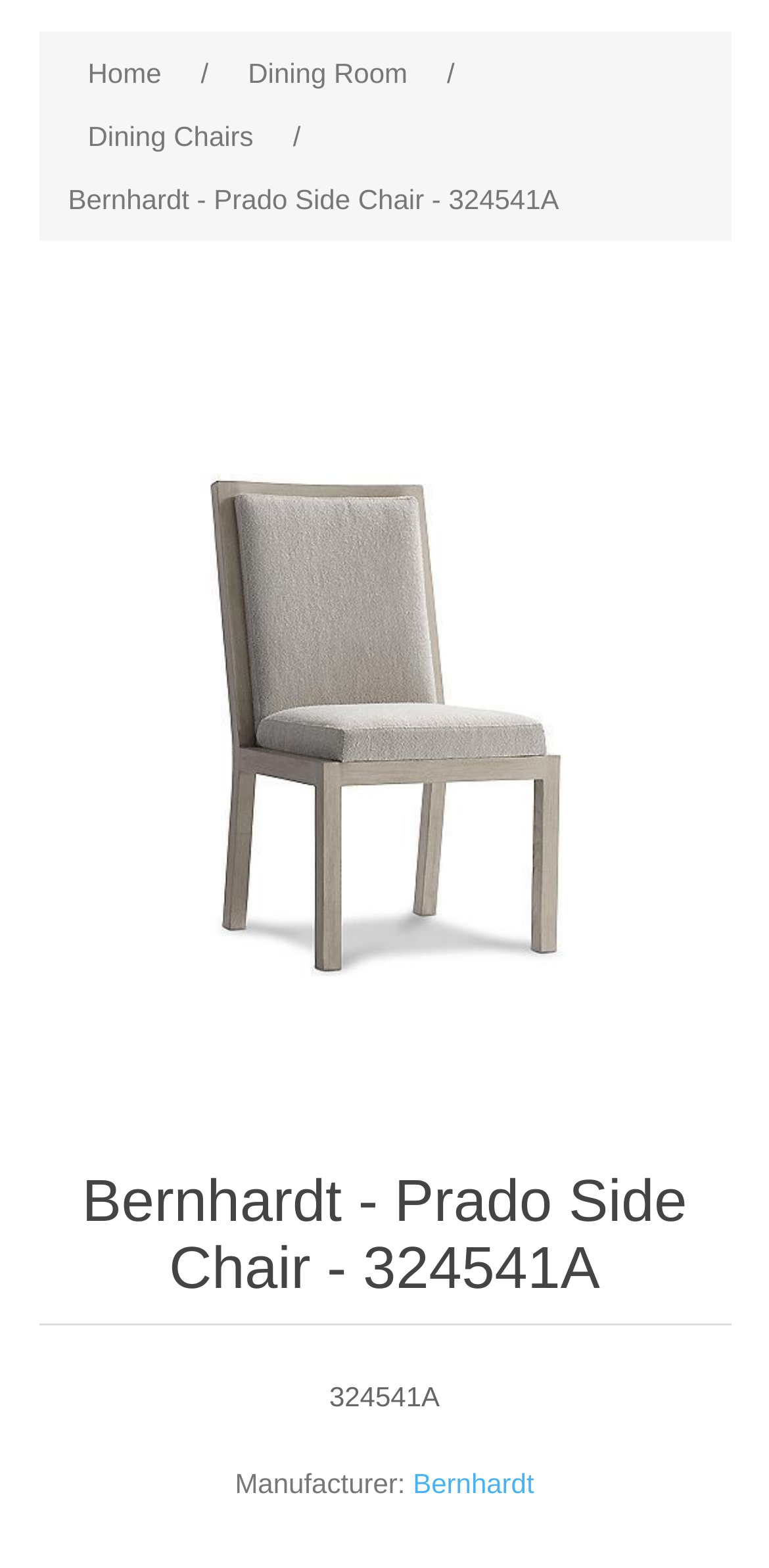Find the bounding box coordinates of the UI element according to this description: "Blairs Blog".

None